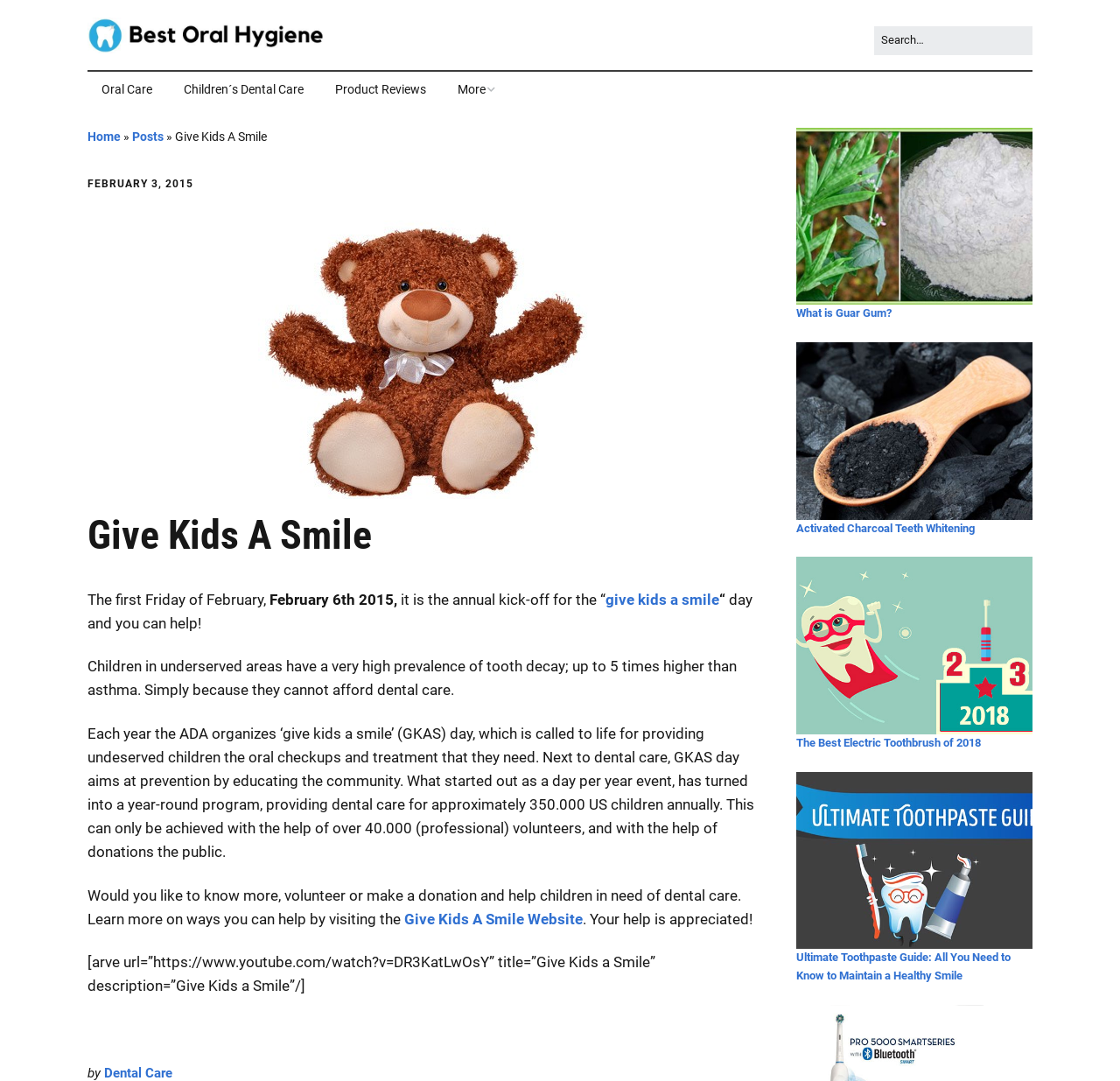Please specify the bounding box coordinates of the element that should be clicked to execute the given instruction: 'Search for something'. Ensure the coordinates are four float numbers between 0 and 1, expressed as [left, top, right, bottom].

[0.78, 0.016, 0.922, 0.051]